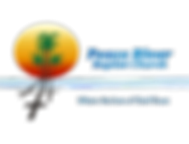Elaborate on the various elements present in the image.

The image features the logo of "Peace River Baptist Church," prominently displayed with a vibrant orange and green design. The logo includes a graphical representation of a balloon or similar shape, which is set against a soft gradient background. Below the logo, the text reads "Peace River Baptist Church" in a bold blue font, along with a tagline that states "Where Actions Speak," highlighting the church's mission and community engagement. This design reflects the church's identity and commitment to fostering positive interactions within the community.